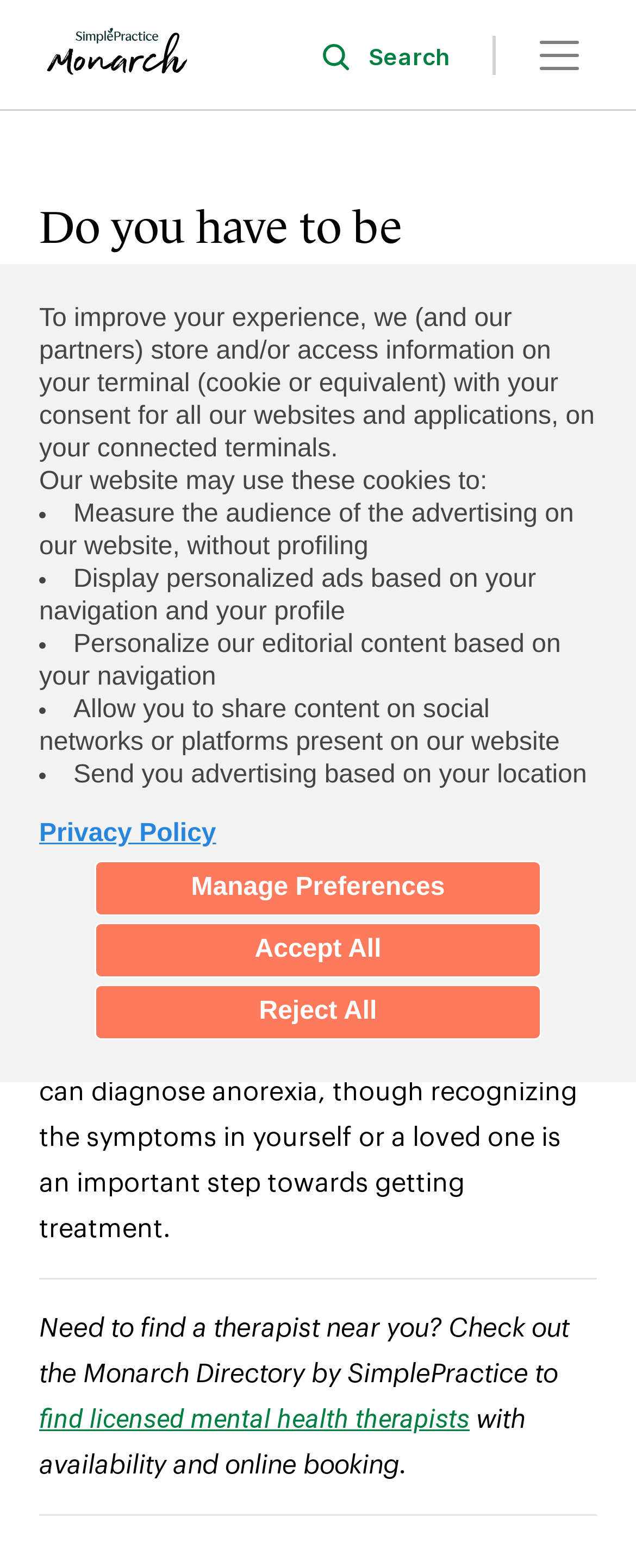Predict the bounding box coordinates of the area that should be clicked to accomplish the following instruction: "Find licensed mental health therapists". The bounding box coordinates should consist of four float numbers between 0 and 1, i.e., [left, top, right, bottom].

[0.062, 0.895, 0.738, 0.915]